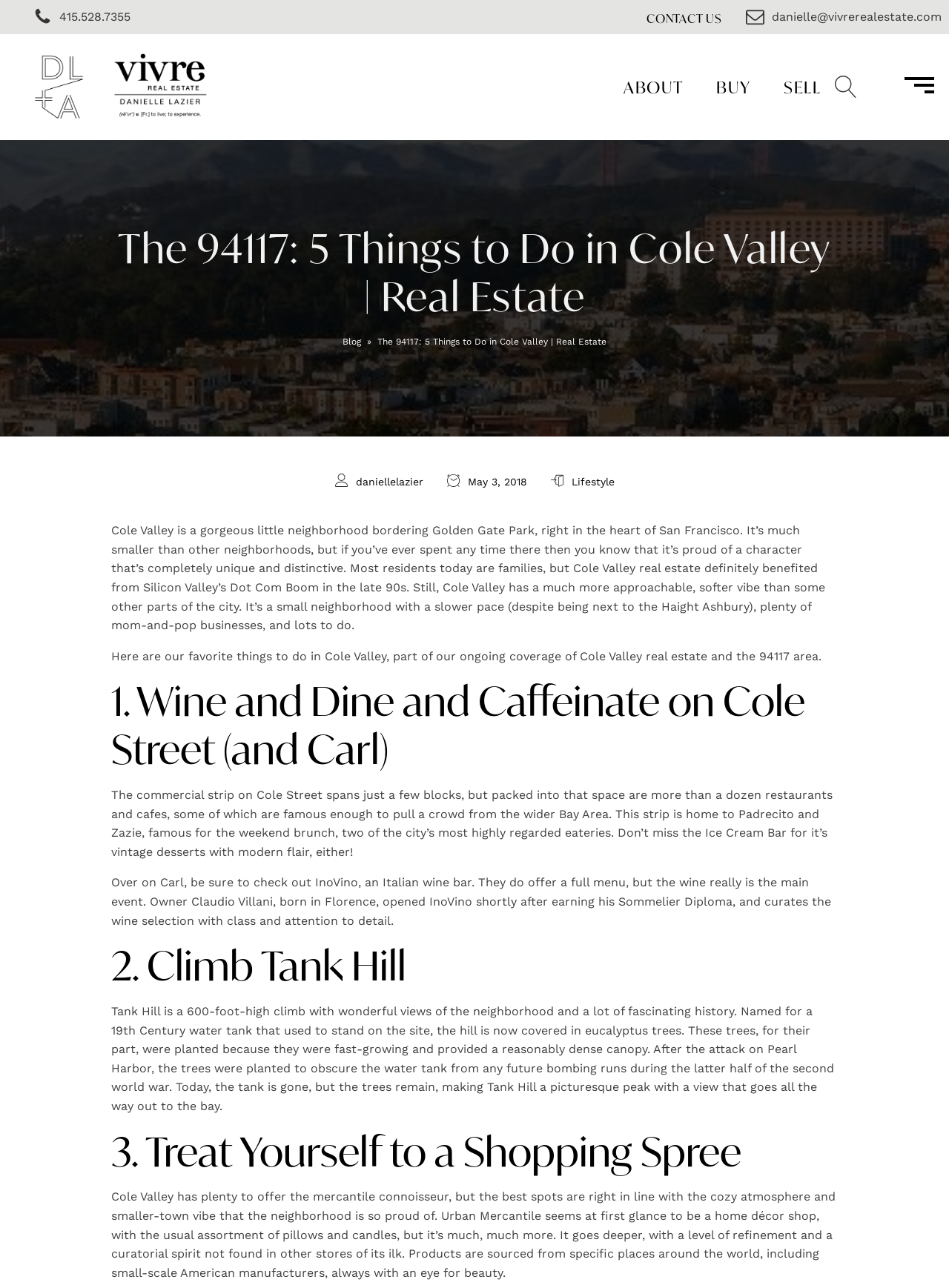Explain the features and main sections of the webpage comprehensively.

This webpage is about Cole Valley, a neighborhood in San Francisco, and features a real estate agent's perspective on the area. At the top of the page, there is a logo of Danielle Lazier Real Estate, accompanied by a phone number and an email address. Below the logo, there are navigation links to "ABOUT", "BUY", and "SELL" pages.

The main content of the page is an article about Cole Valley, which starts with a brief introduction to the neighborhood. The article is divided into sections, each with a heading and a descriptive paragraph. The sections are numbered from 1 to 3 and cover topics such as dining and shopping on Cole Street, climbing Tank Hill, and shopping in Cole Valley.

On the right side of the page, there is a search bar with a magnifying glass icon. Below the search bar, there is a section with a breadcrumb navigation, showing the current page's location within the website.

Throughout the page, there are several icons, including a phone icon, an envelope icon, a user icon, a clock icon, and an enter icon. These icons are used to decorate the page and add visual interest.

The overall layout of the page is clean and easy to read, with a clear hierarchy of headings and paragraphs. The text is well-organized and easy to follow, making it a pleasant reading experience.